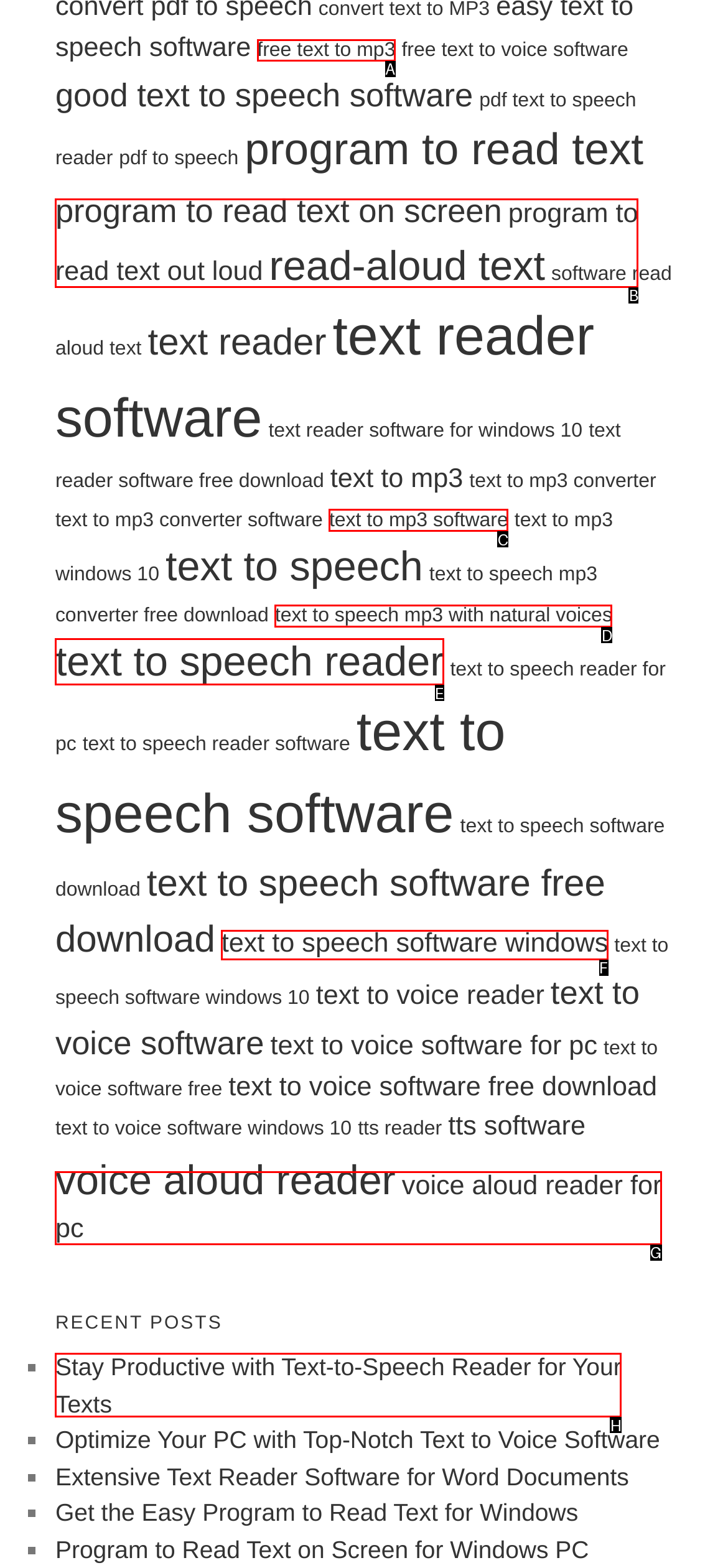To achieve the task: click on free text to mp3, which HTML element do you need to click?
Respond with the letter of the correct option from the given choices.

A